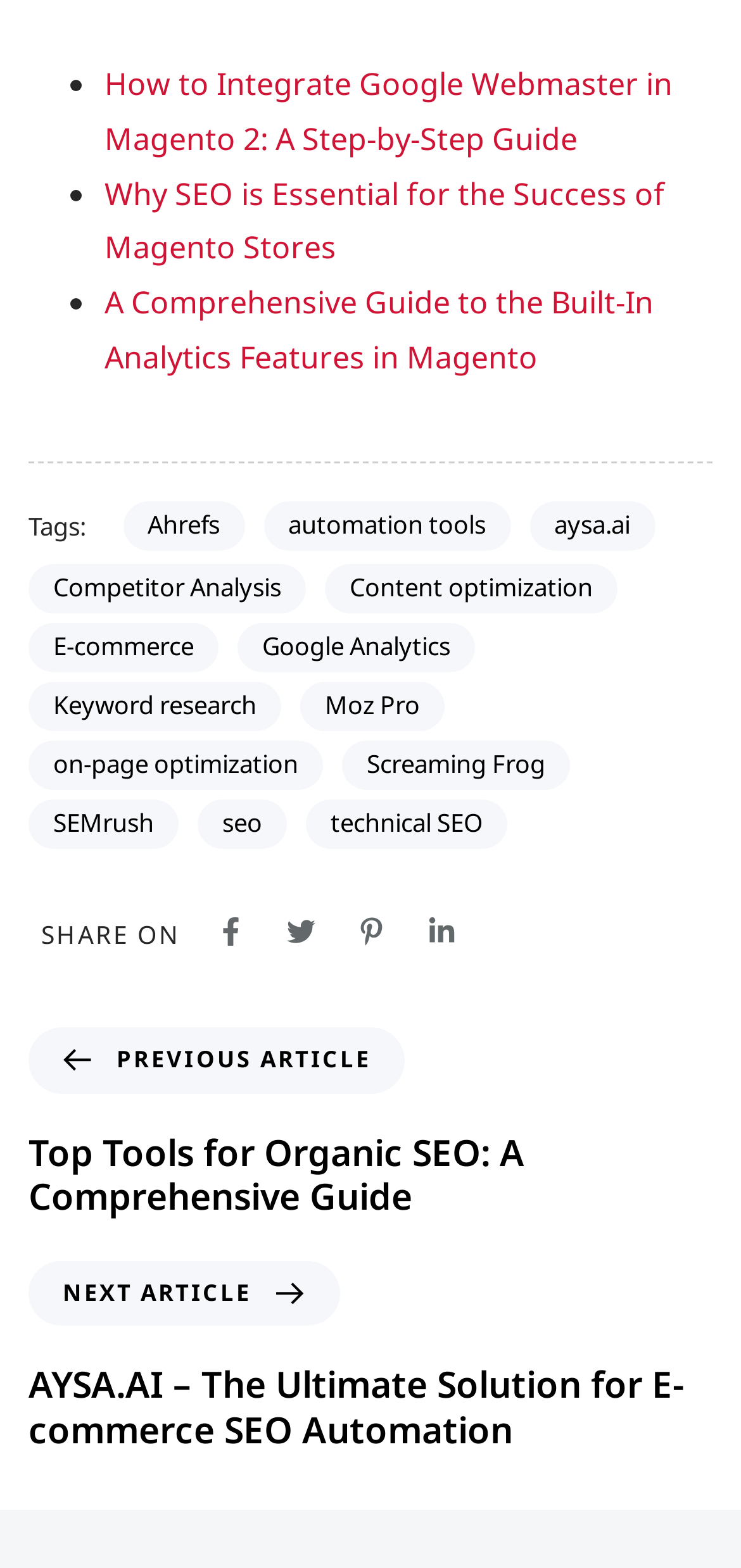Identify the bounding box coordinates of the clickable section necessary to follow the following instruction: "Share on Facebook". The coordinates should be presented as four float numbers from 0 to 1, i.e., [left, top, right, bottom].

[0.293, 0.586, 0.332, 0.604]